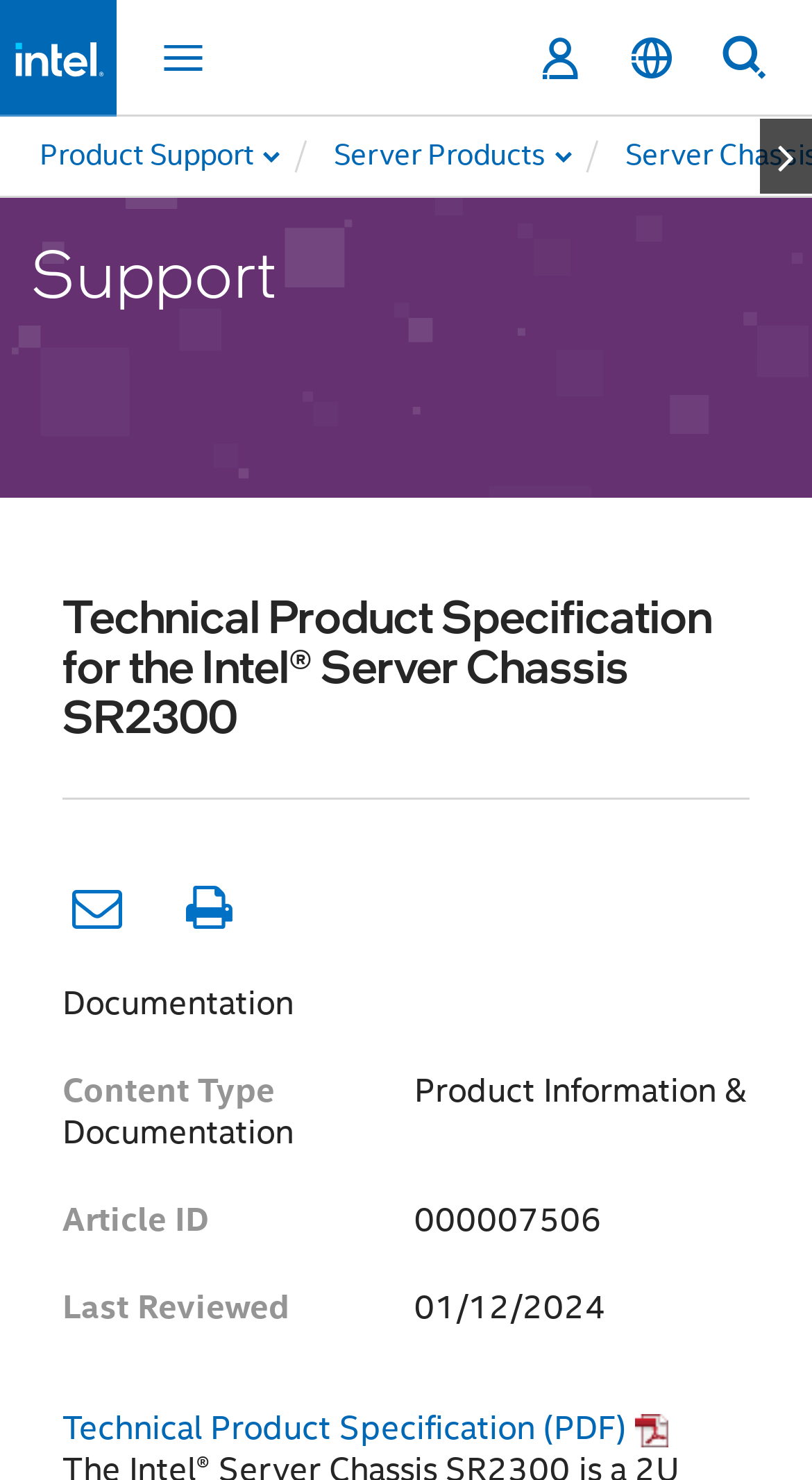Determine the bounding box coordinates of the region to click in order to accomplish the following instruction: "Download the technical product specification PDF". Provide the coordinates as four float numbers between 0 and 1, specifically [left, top, right, bottom].

[0.077, 0.951, 0.772, 0.979]